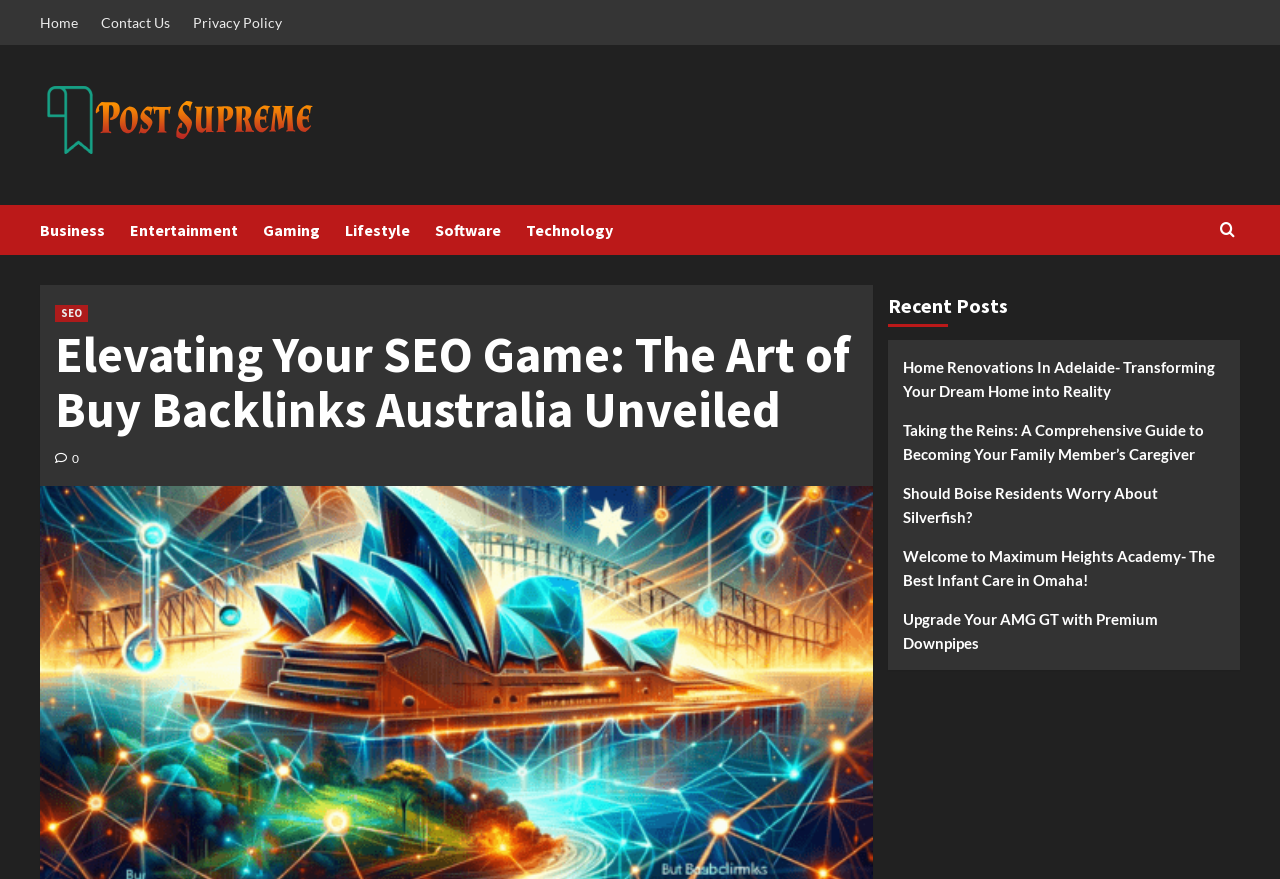Identify the bounding box of the UI component described as: "alt="Post Supreme"".

[0.031, 0.085, 0.266, 0.199]